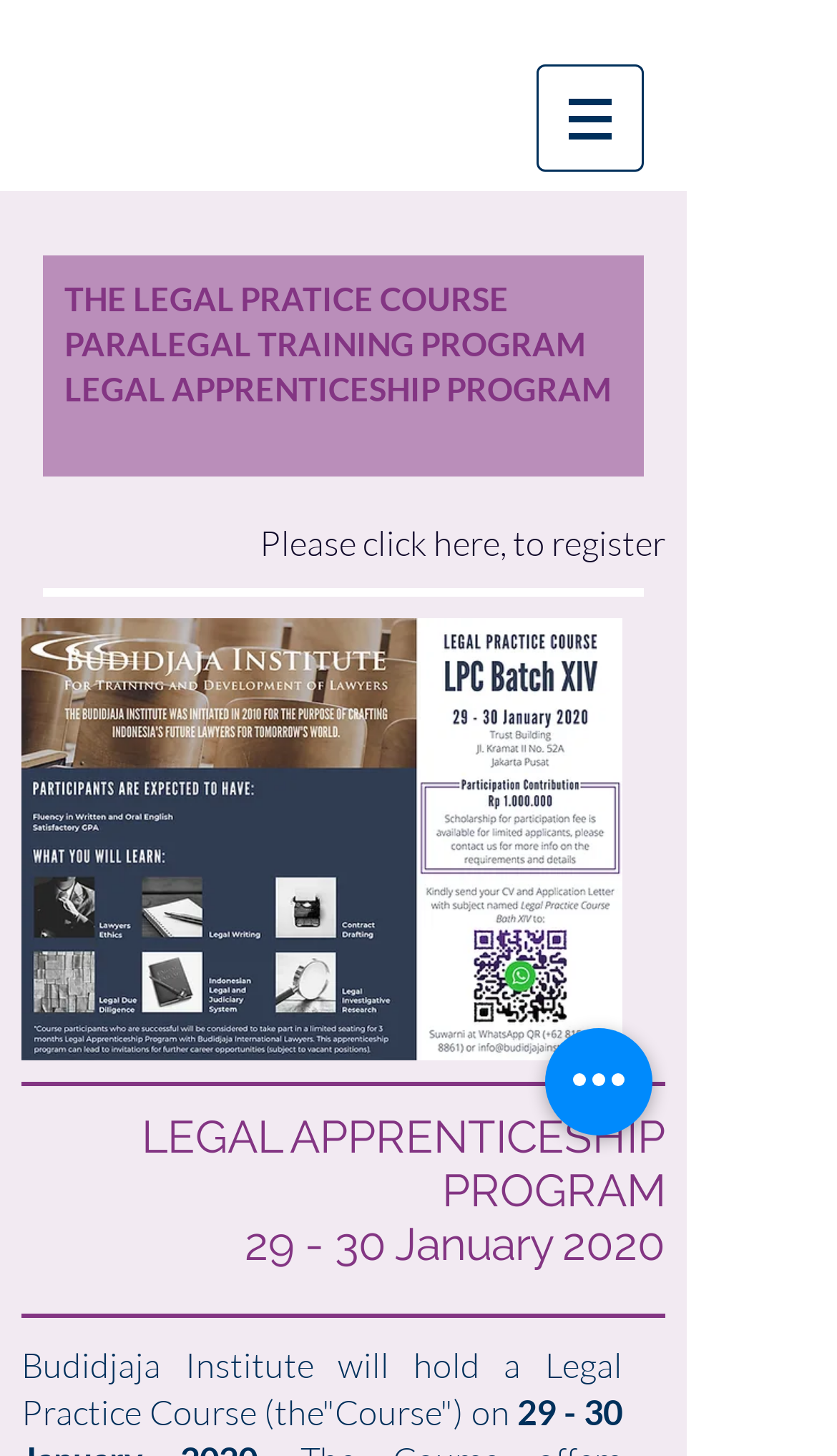How many buttons are there on the webpage?
Examine the image and give a concise answer in one word or a short phrase.

2